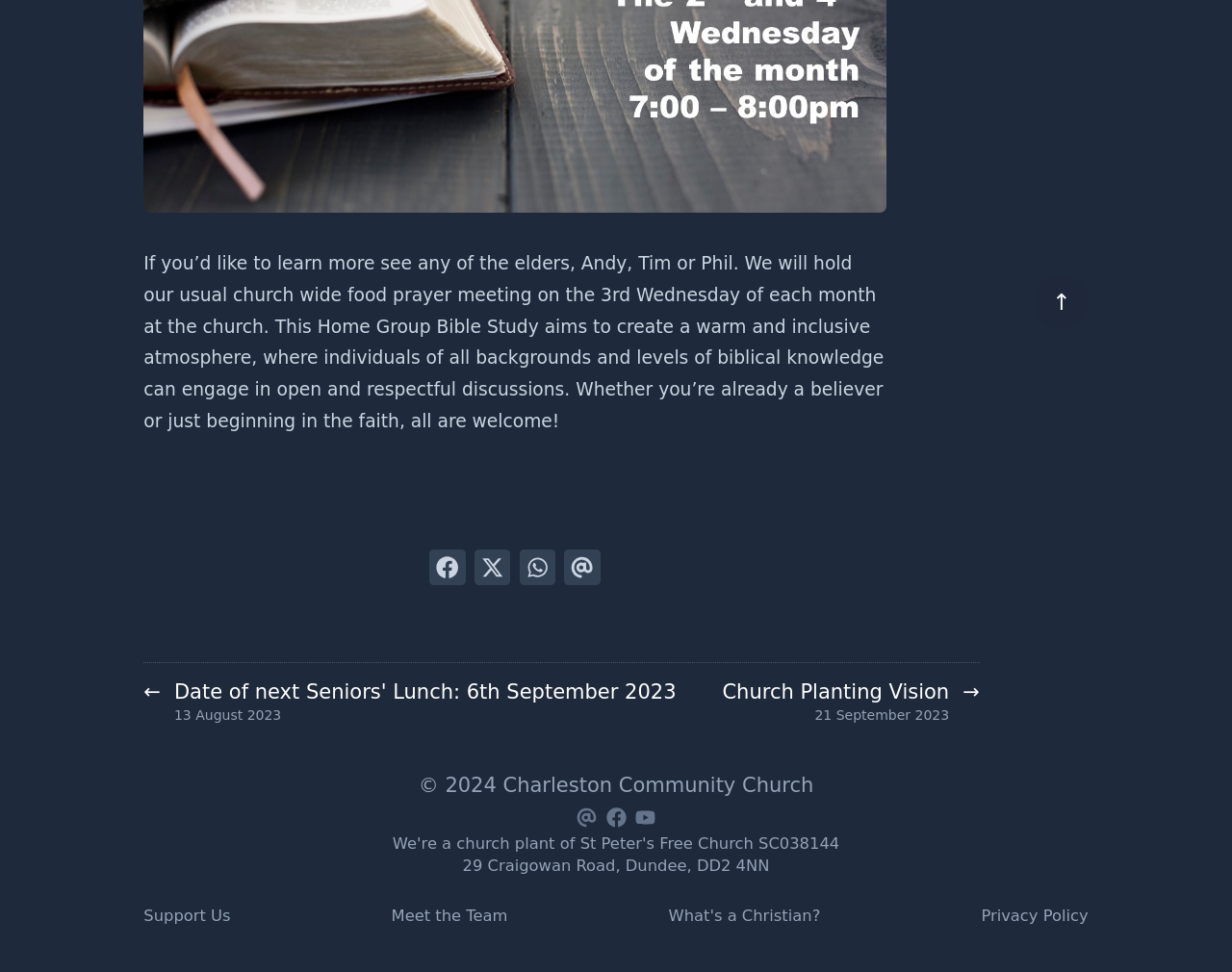Please find the bounding box coordinates of the element that needs to be clicked to perform the following instruction: "View the church's email". The bounding box coordinates should be four float numbers between 0 and 1, represented as [left, top, right, bottom].

[0.464, 0.824, 0.488, 0.857]